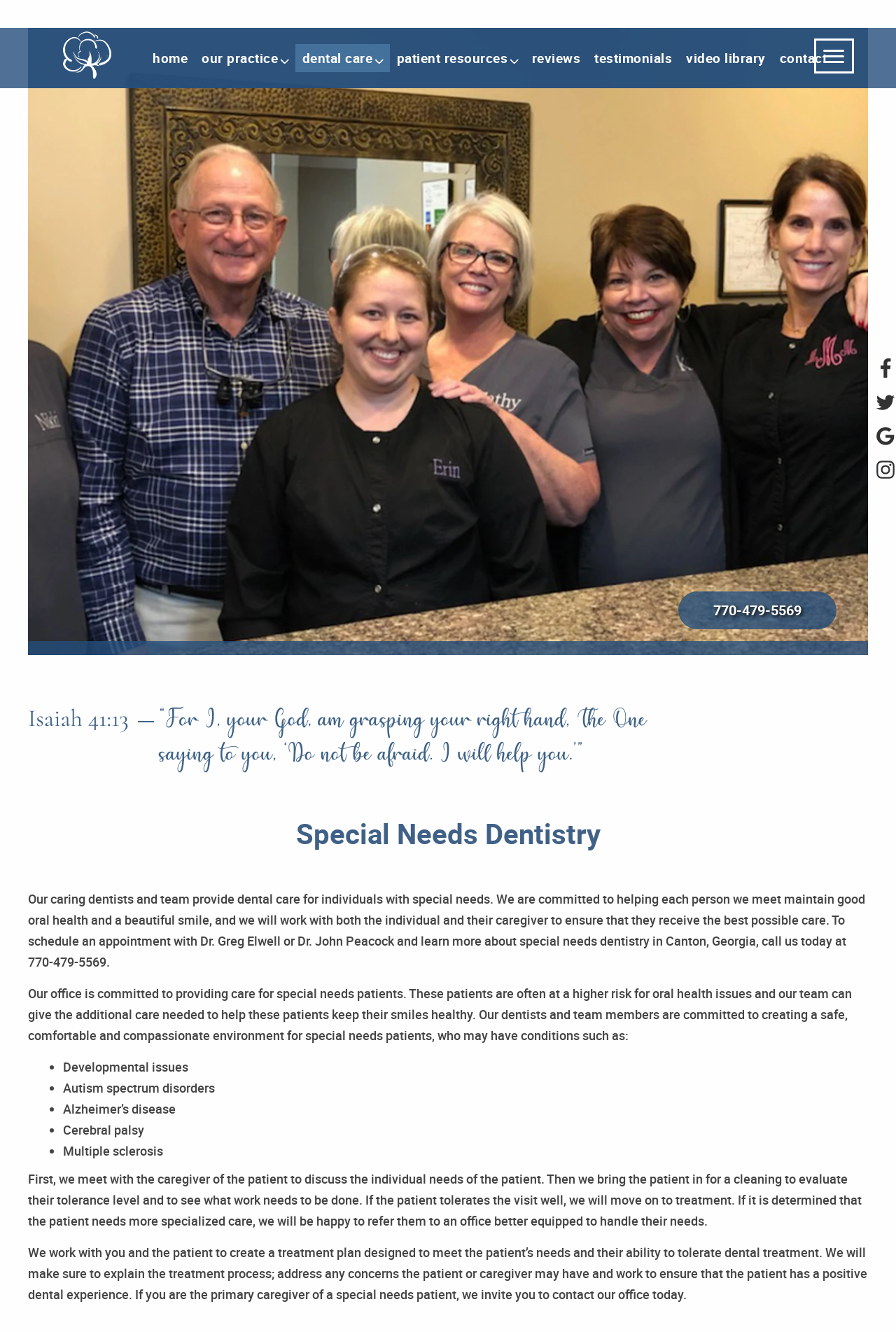Identify the bounding box for the element characterized by the following description: "parent_node: 770-479-5569".

[0.031, 0.021, 0.969, 0.492]